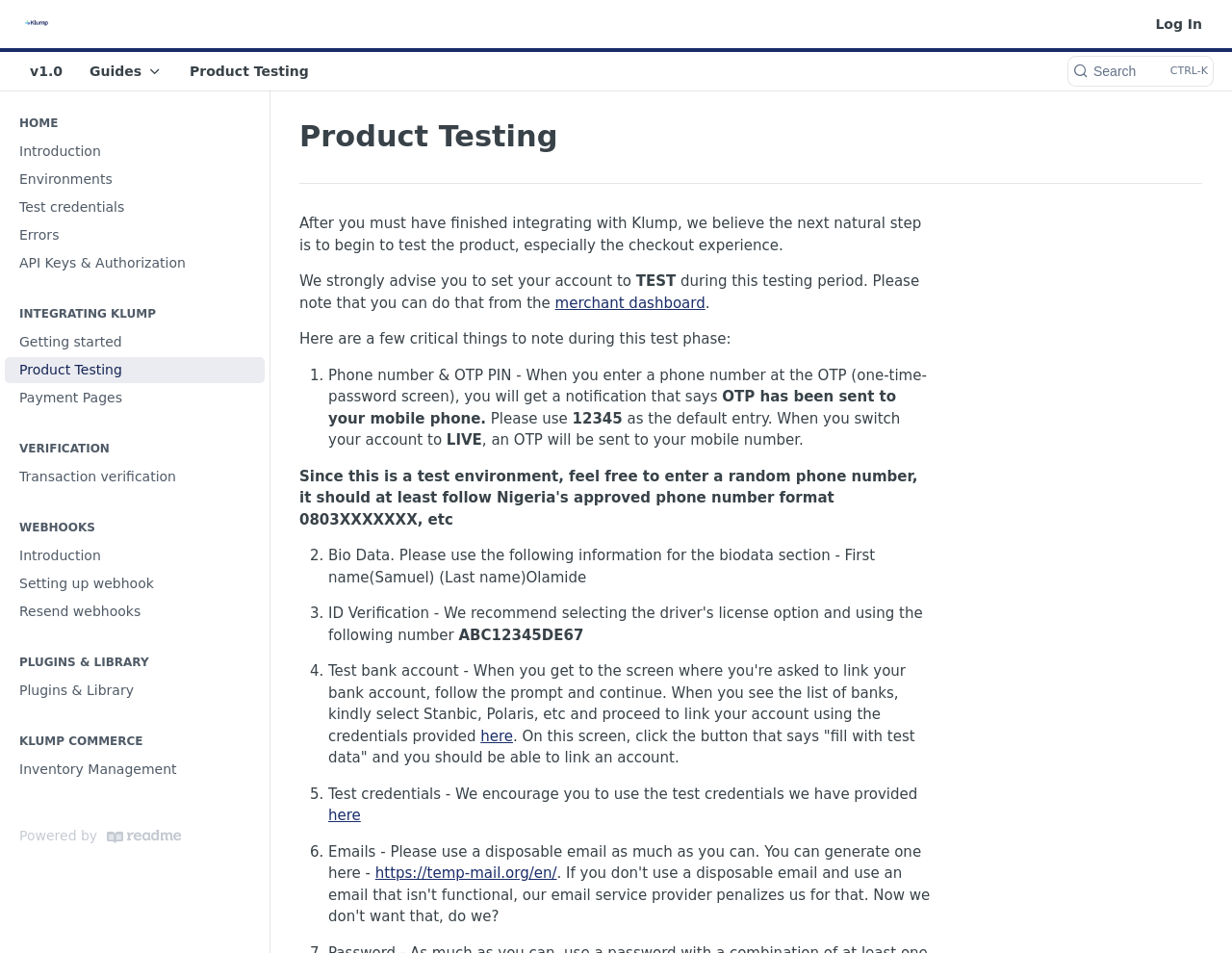What is the recommended environment for testing the product?
Refer to the image and give a detailed answer to the query.

The webpage explicitly advises users to set their account to 'TEST' during the testing period, as mentioned in the paragraph starting with 'After you must have finished integrating with Klump...'.